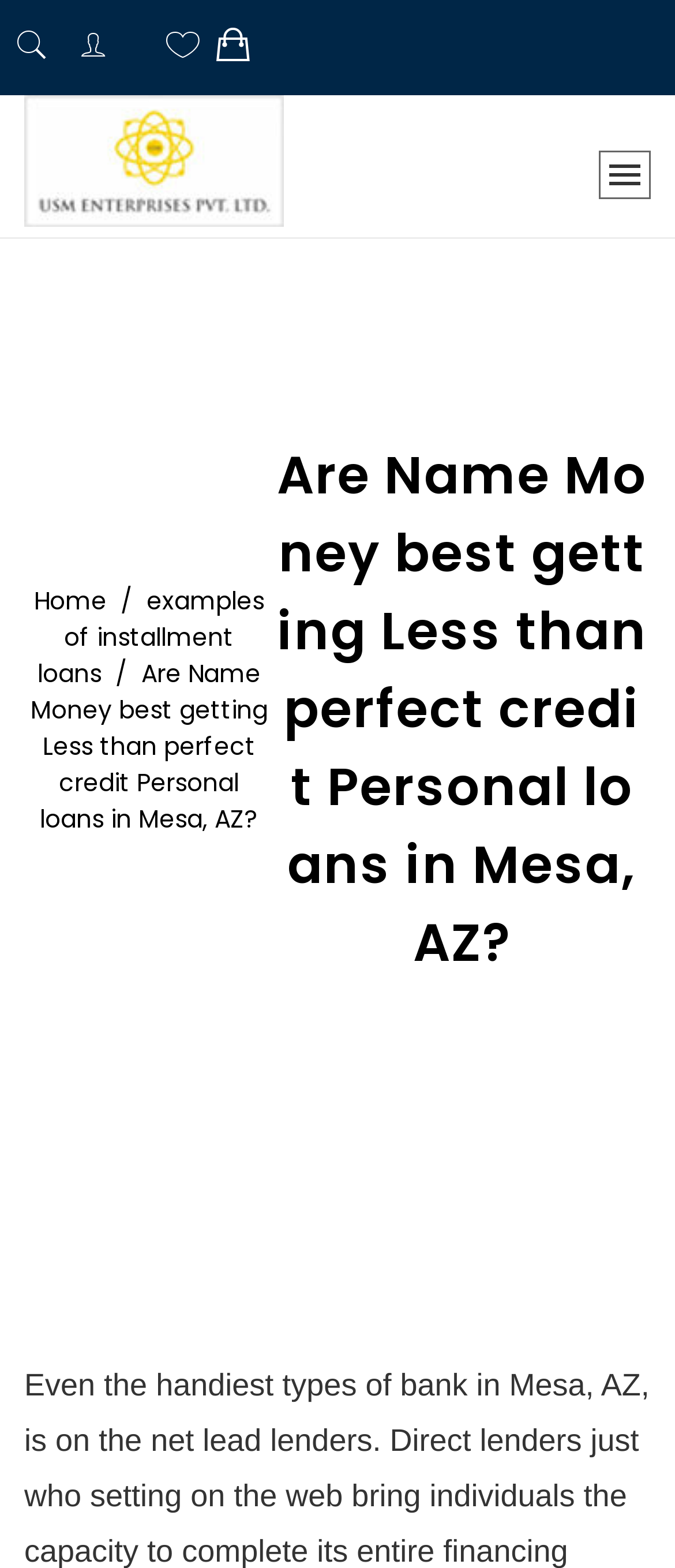Describe the webpage meticulously, covering all significant aspects.

The webpage appears to be a personal finance website, specifically focused on personal loans in Mesa, AZ. At the top left corner, there are four buttons with icons, including a search button, a share button, a bell icon, and a user icon. 

Below these buttons, there is a horizontal navigation menu with links to "Home" and "examples of installment loans", separated by forward slashes. 

The main heading, "Are Name Money best getting Less than perfect credit Personal loans in Mesa, AZ?", is prominently displayed in the middle of the page, taking up a significant portion of the screen. 

On the top right corner, there is another link, but its text is not specified. 

The webpage has a simple and clean layout, with a focus on providing information about personal loans in Mesa, AZ.